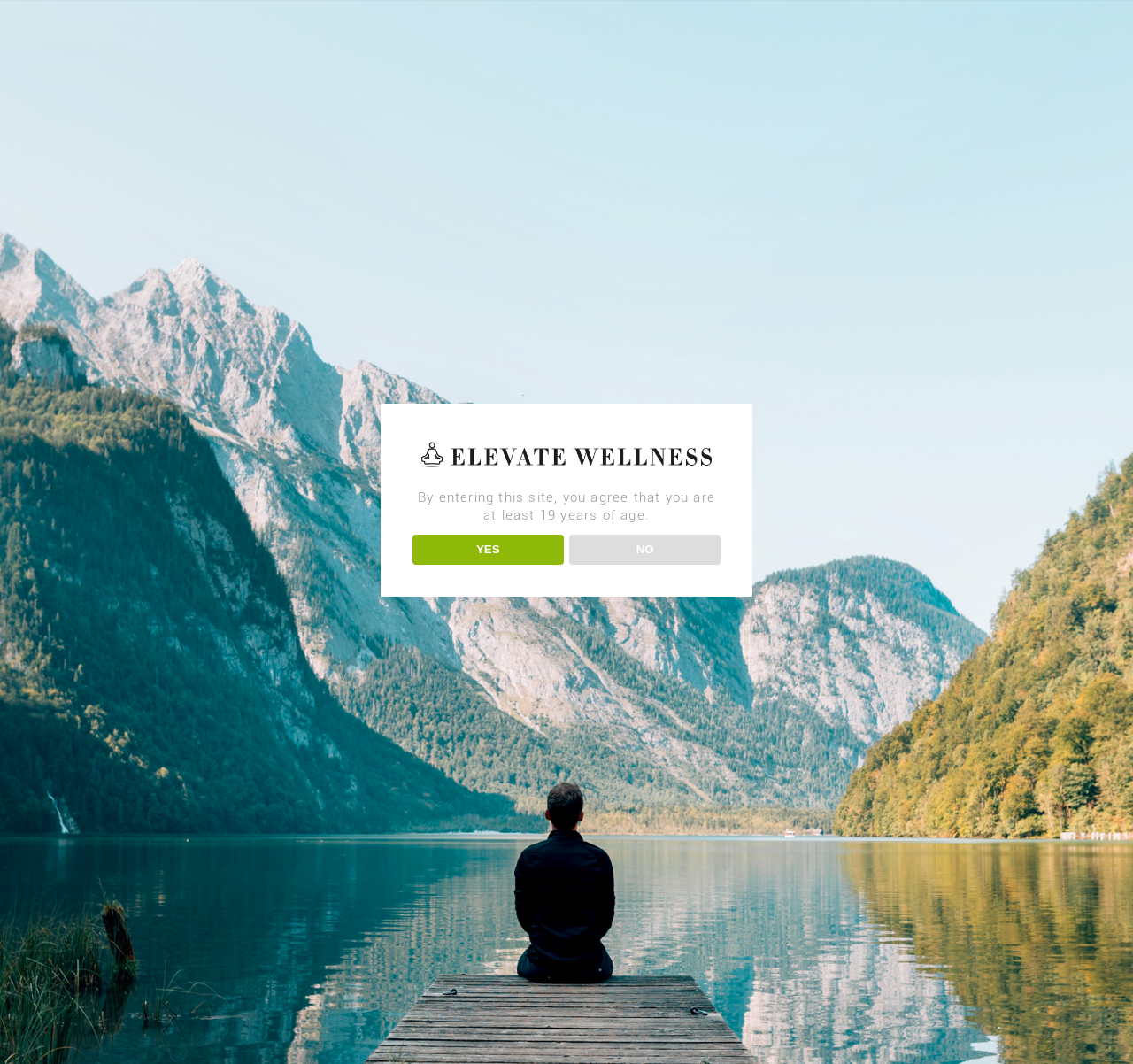Identify the coordinates of the bounding box for the element that must be clicked to accomplish the instruction: "Read About".

[0.525, 0.014, 0.605, 0.052]